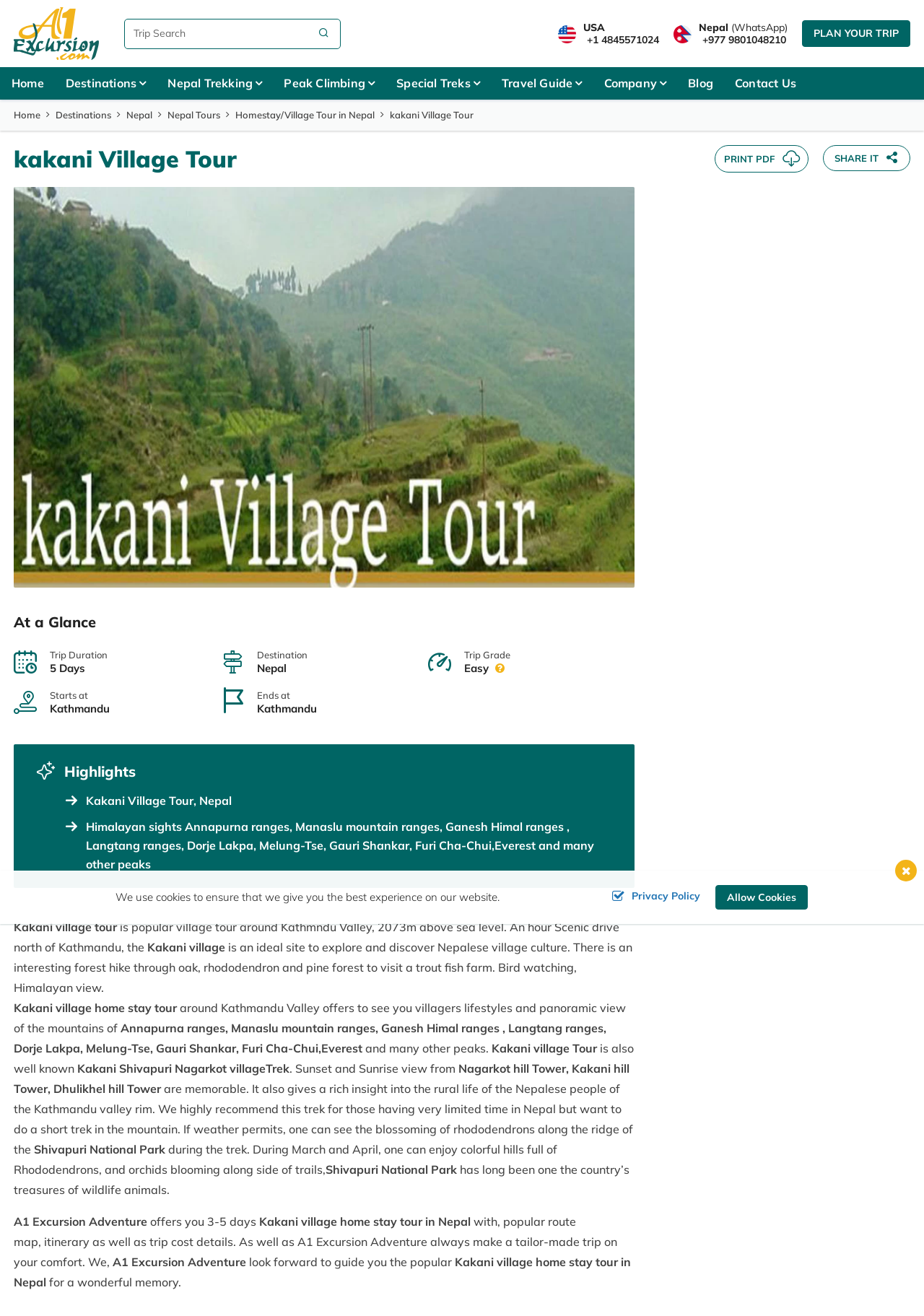What is the trip grade of the Kakani Village Tour?
Use the image to answer the question with a single word or phrase.

Easy